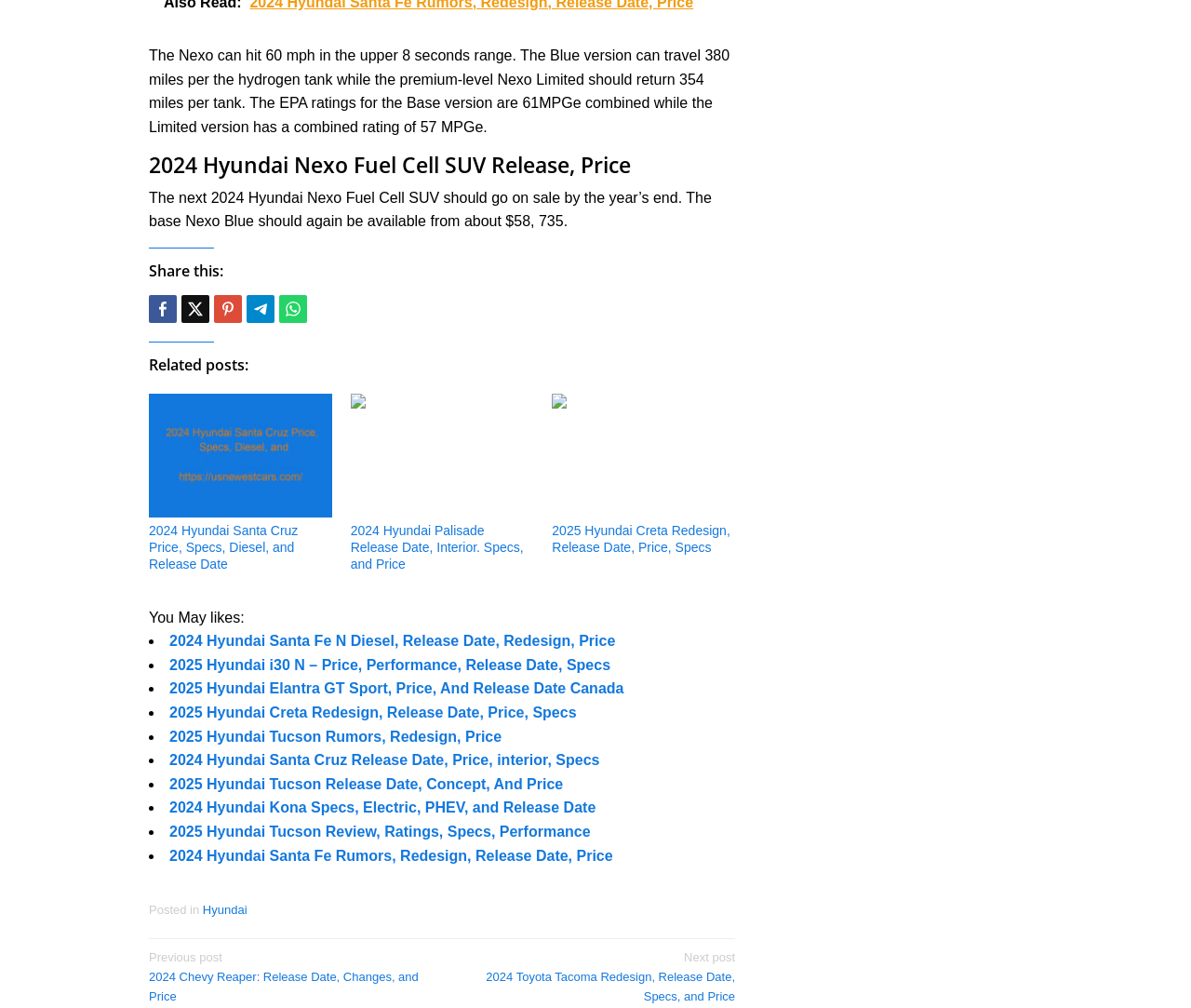What is the price of the base Nexo Blue?
Provide a thorough and detailed answer to the question.

According to the text, 'The base Nexo Blue should again be available from about $58,735.' This indicates that the price of the base Nexo Blue is approximately $58,735.